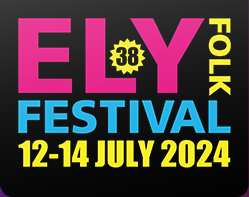Please reply to the following question with a single word or a short phrase:
What is the dominant color scheme of the promotional artwork?

Pink and blue